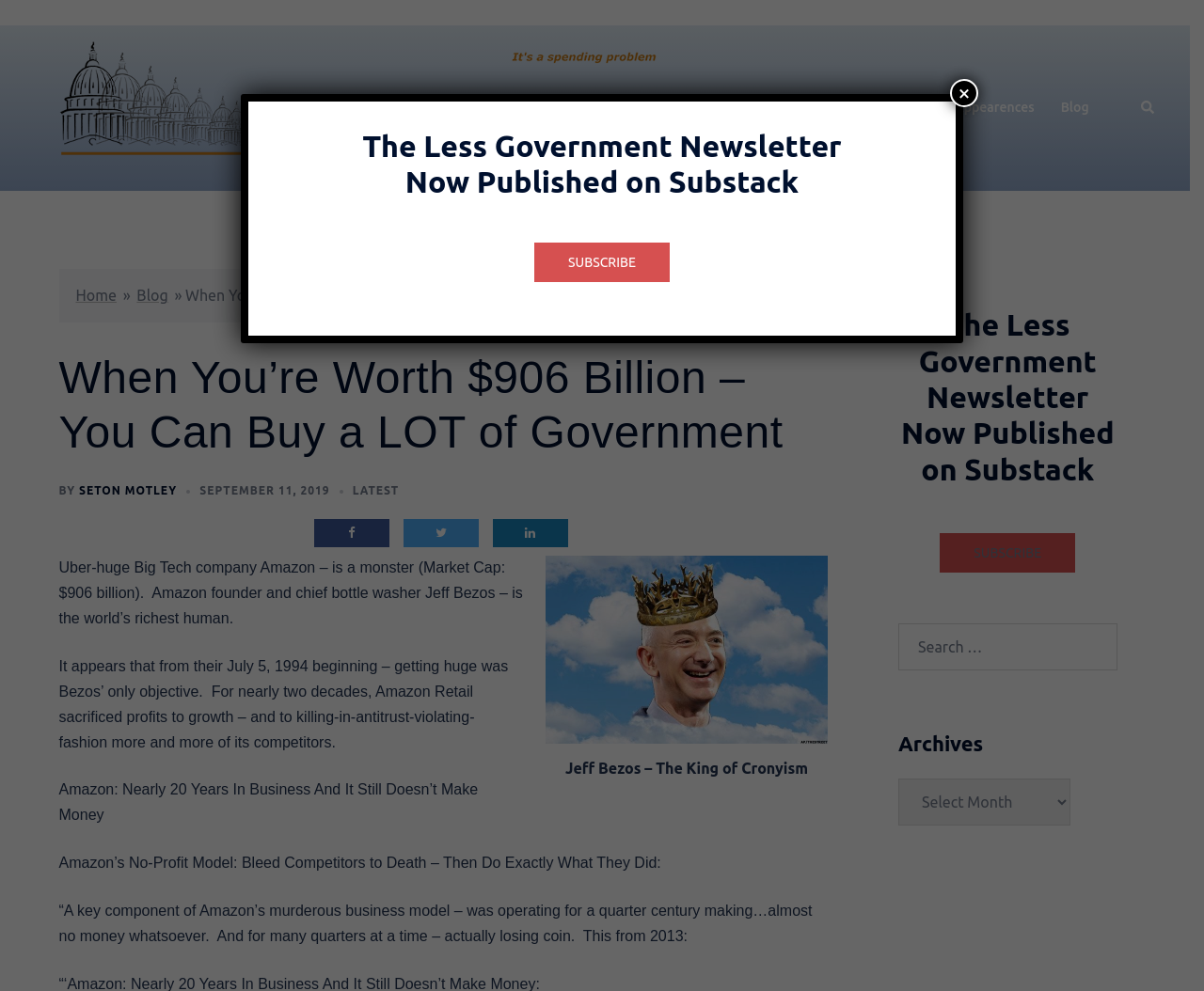Indicate the bounding box coordinates of the clickable region to achieve the following instruction: "Read the blog."

[0.114, 0.289, 0.14, 0.307]